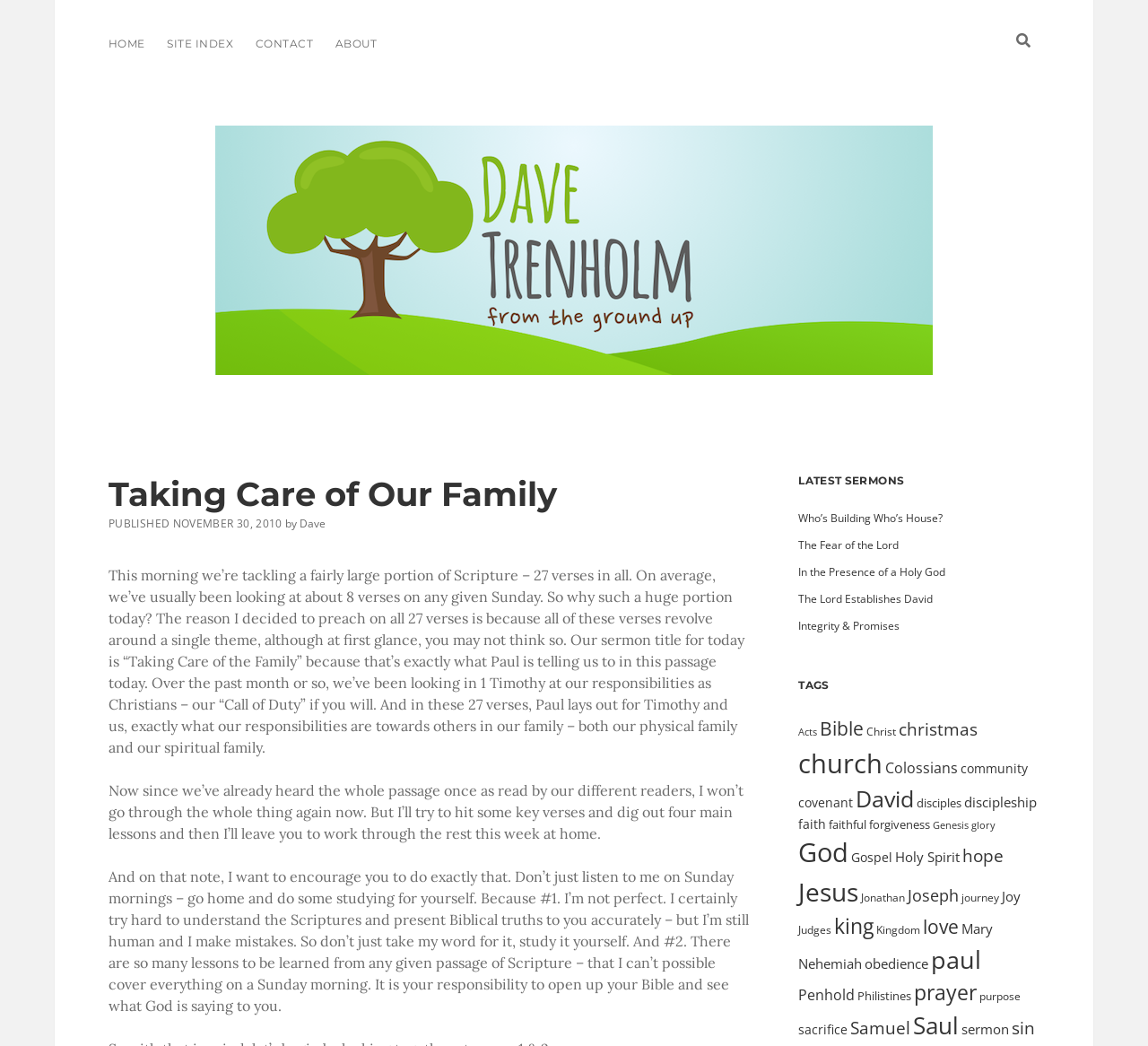Provide a brief response to the question using a single word or phrase: 
How many verses are being discussed in the sermon?

27